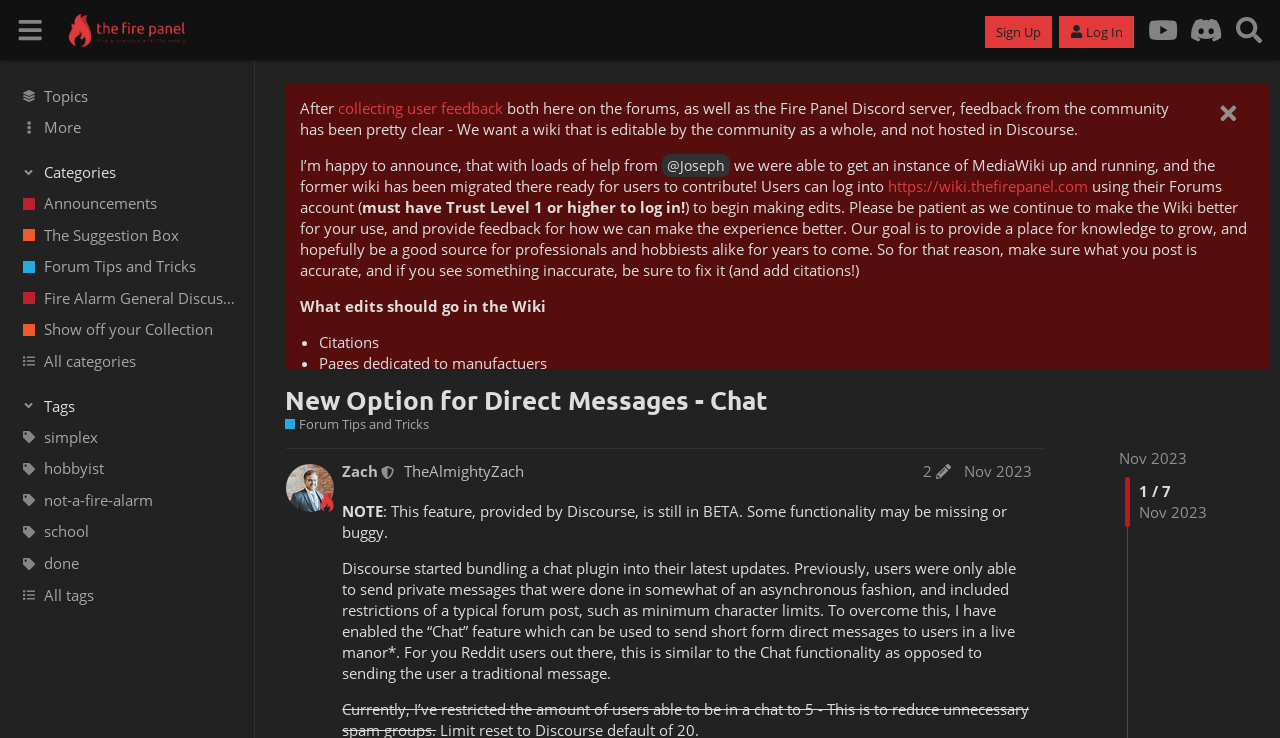Identify the bounding box coordinates for the UI element described as follows: "The Suggestion Box". Ensure the coordinates are four float numbers between 0 and 1, formatted as [left, top, right, bottom].

[0.0, 0.297, 0.199, 0.34]